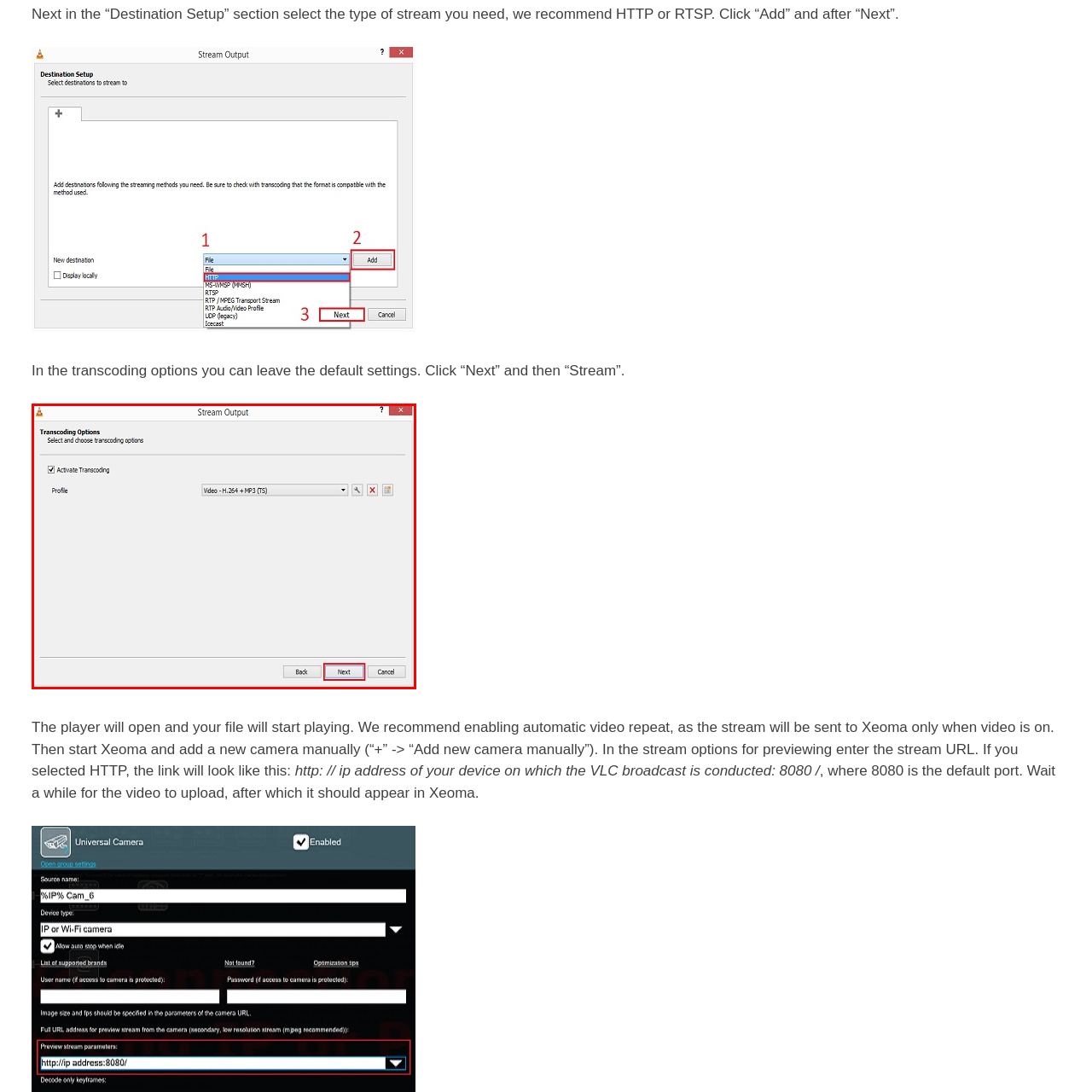What is the purpose of the 'Activate Transcoding' checkbox?
Examine the image highlighted by the red bounding box and provide a thorough and detailed answer based on your observations.

The 'Activate Transcoding' checkbox is used to enable or disable the transcoding feature, allowing users to decide whether they want to use this feature or not. This is inferred from the caption, which states that the checkbox allows users to 'enable or disable this feature'.